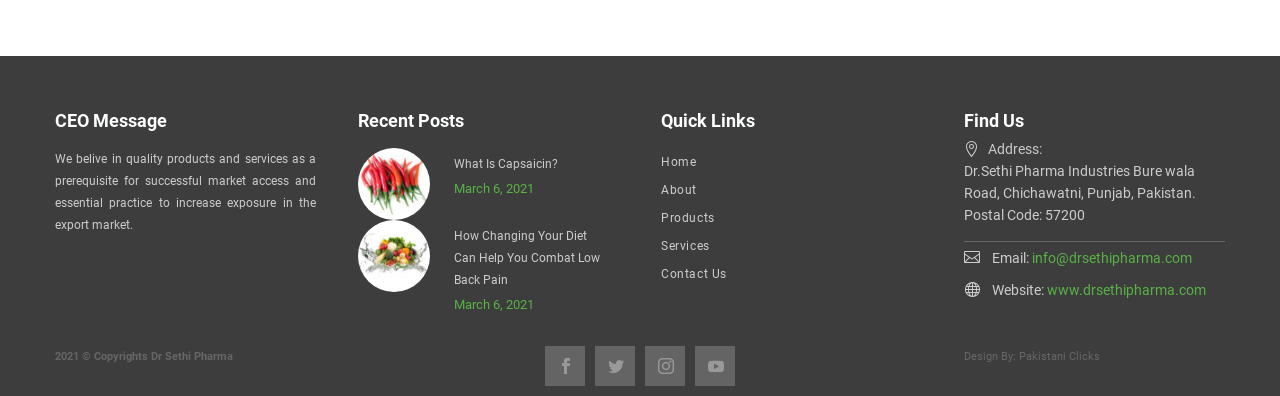What is the title of the first recent post?
Please describe in detail the information shown in the image to answer the question.

I looked at the 'Recent Posts' section and found the title of the first post, which is 'What Is Capsaicin?'.